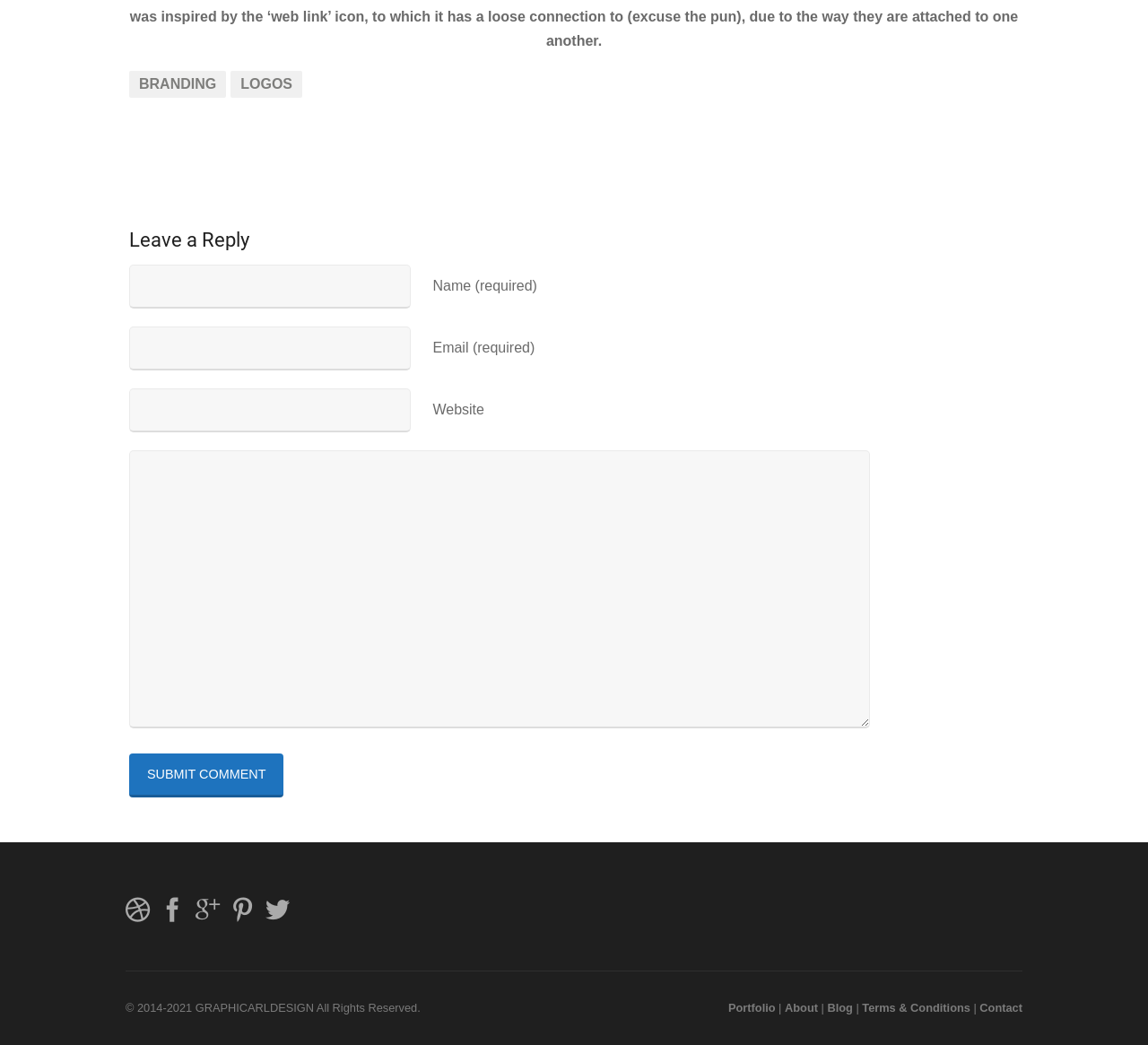Given the element description Branding, specify the bounding box coordinates of the corresponding UI element in the format (top-left x, top-left y, bottom-right x, bottom-right y). All values must be between 0 and 1.

[0.112, 0.068, 0.197, 0.094]